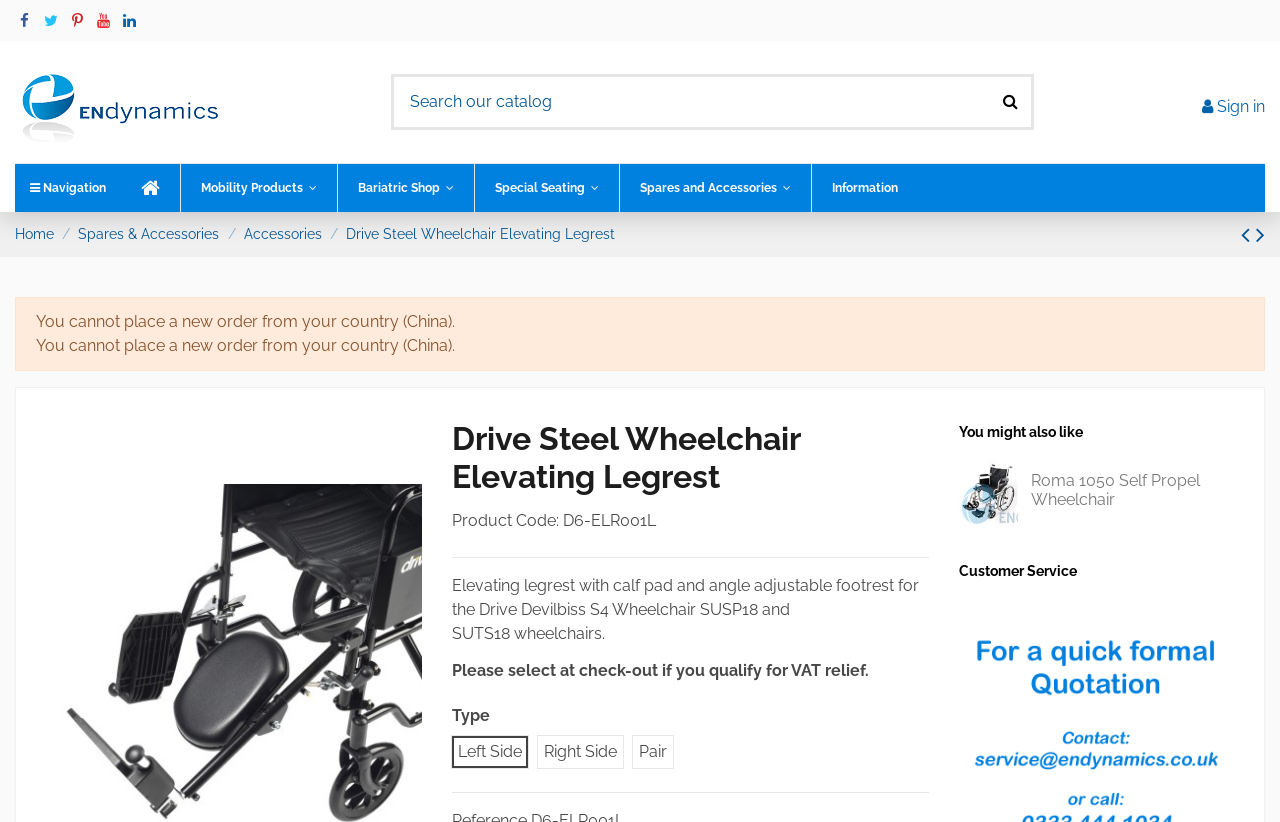What is the warning message displayed on the webpage? Based on the screenshot, please respond with a single word or phrase.

You cannot place a new order from your country (China).